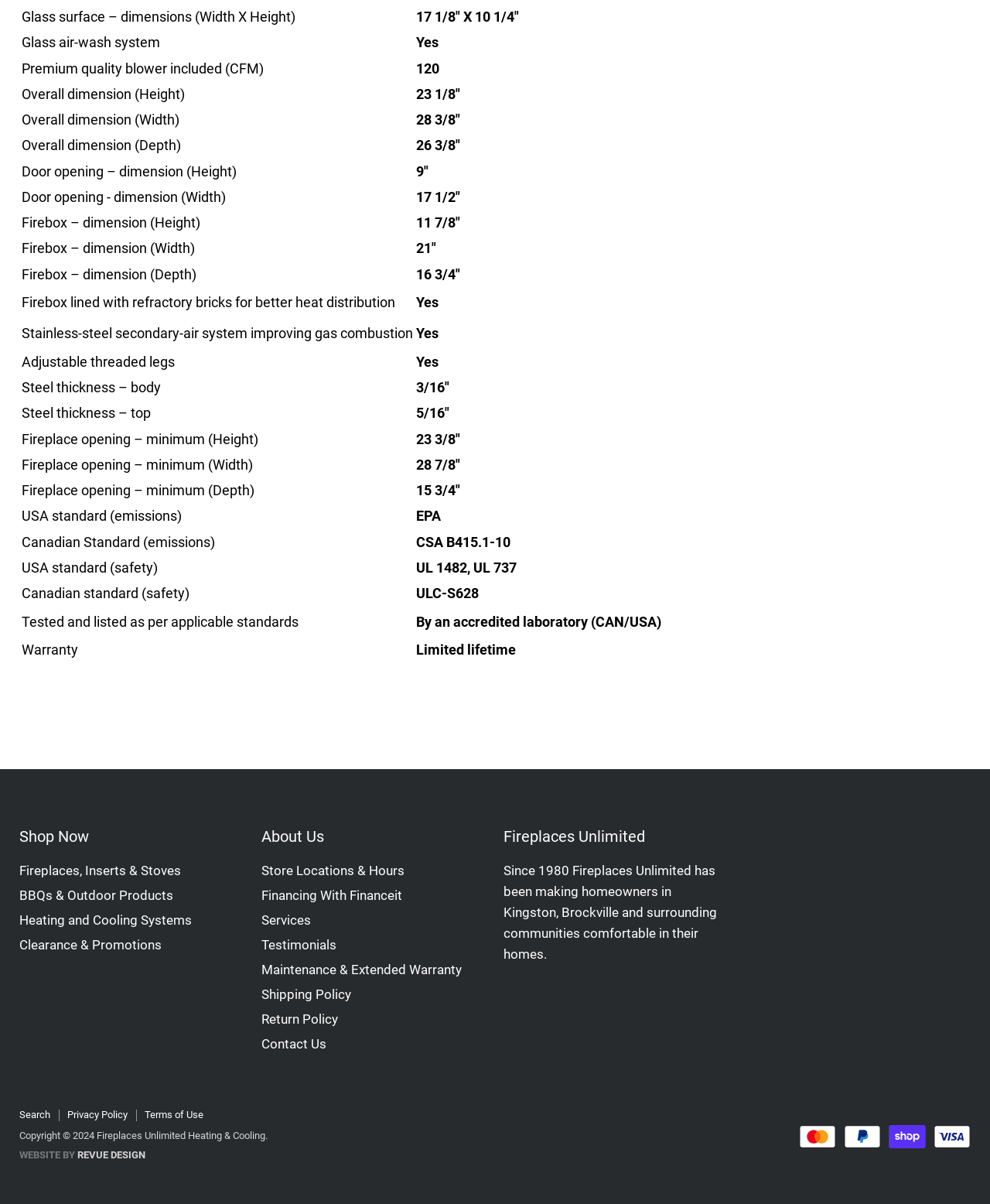Locate the bounding box of the UI element defined by this description: "Testimonials". The coordinates should be given as four float numbers between 0 and 1, formatted as [left, top, right, bottom].

[0.264, 0.778, 0.34, 0.791]